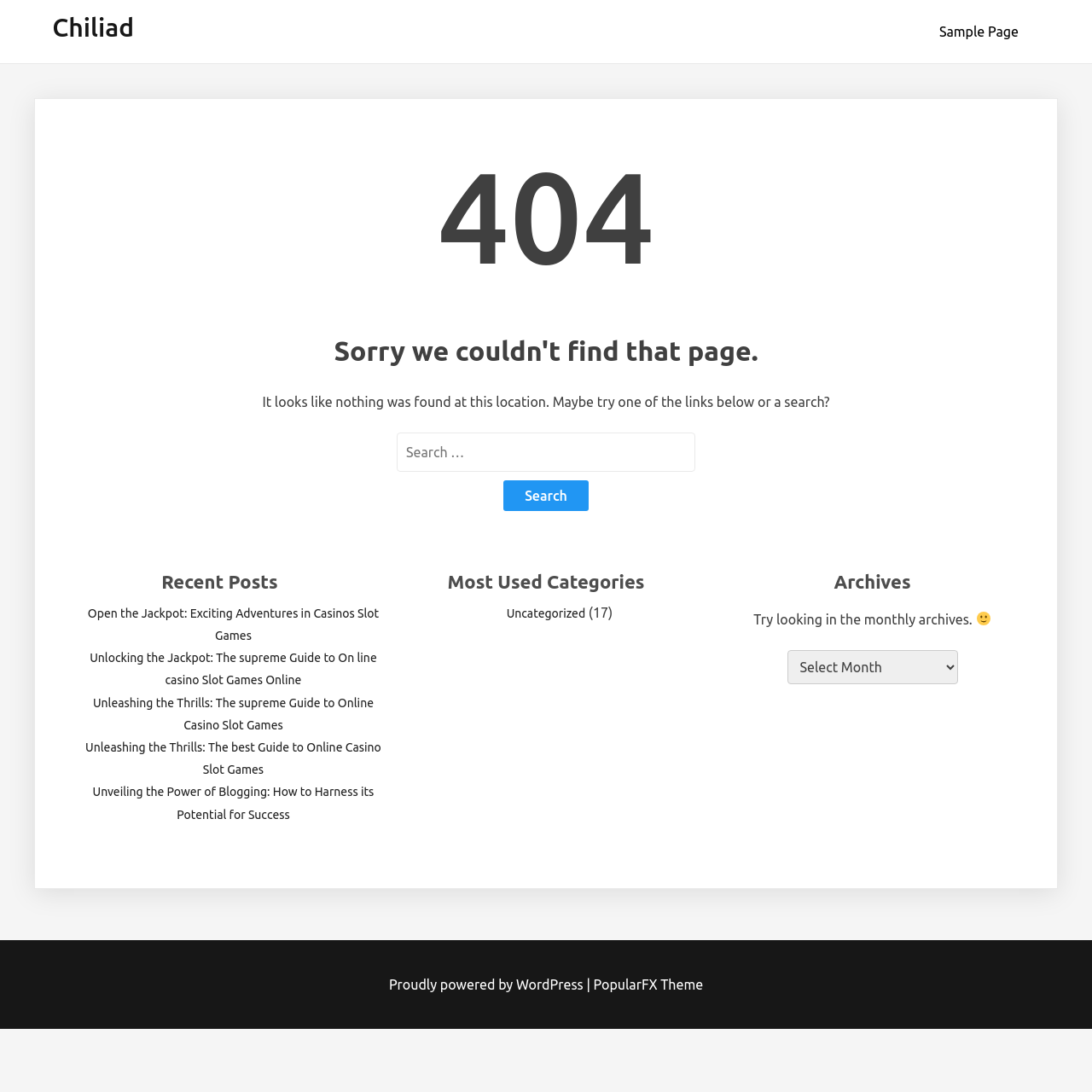Provide the bounding box coordinates of the section that needs to be clicked to accomplish the following instruction: "Read the recent post Open the Jackpot: Exciting Adventures in Casinos Slot Games."

[0.08, 0.555, 0.347, 0.588]